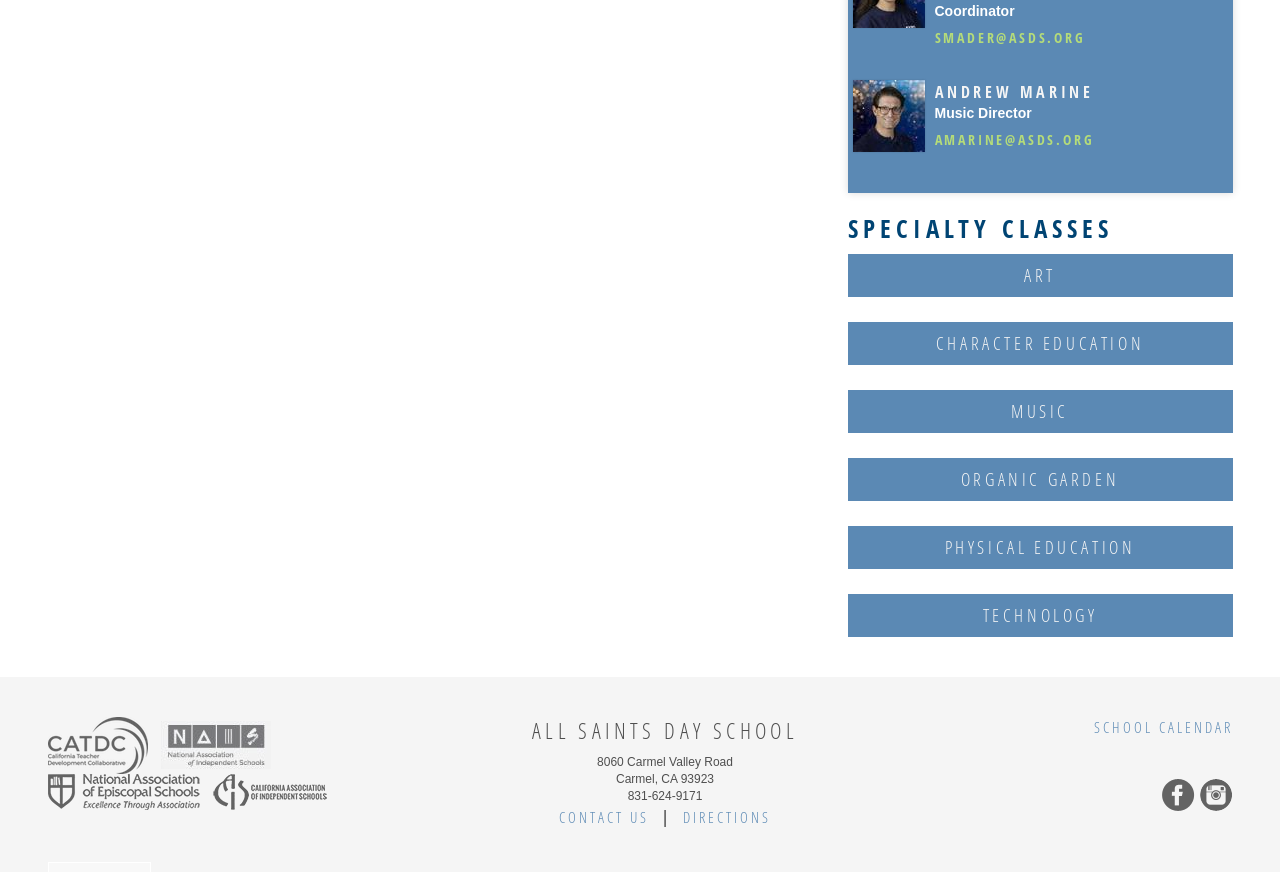Specify the bounding box coordinates of the area that needs to be clicked to achieve the following instruction: "View Andrew Marine's profile".

[0.73, 0.032, 0.848, 0.053]